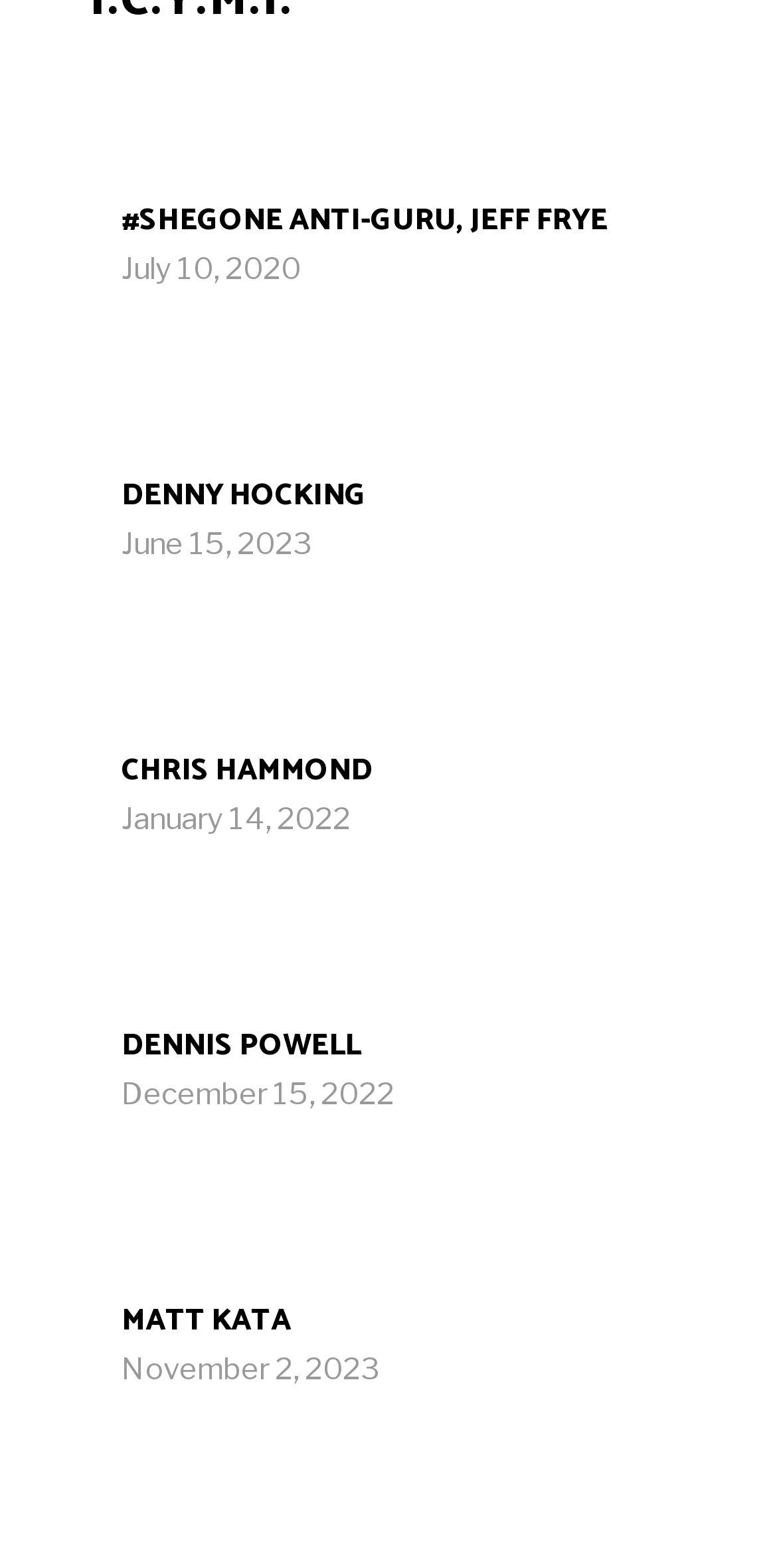What is the latest date mentioned on this webpage?
Relying on the image, give a concise answer in one word or a brief phrase.

November 2, 2023